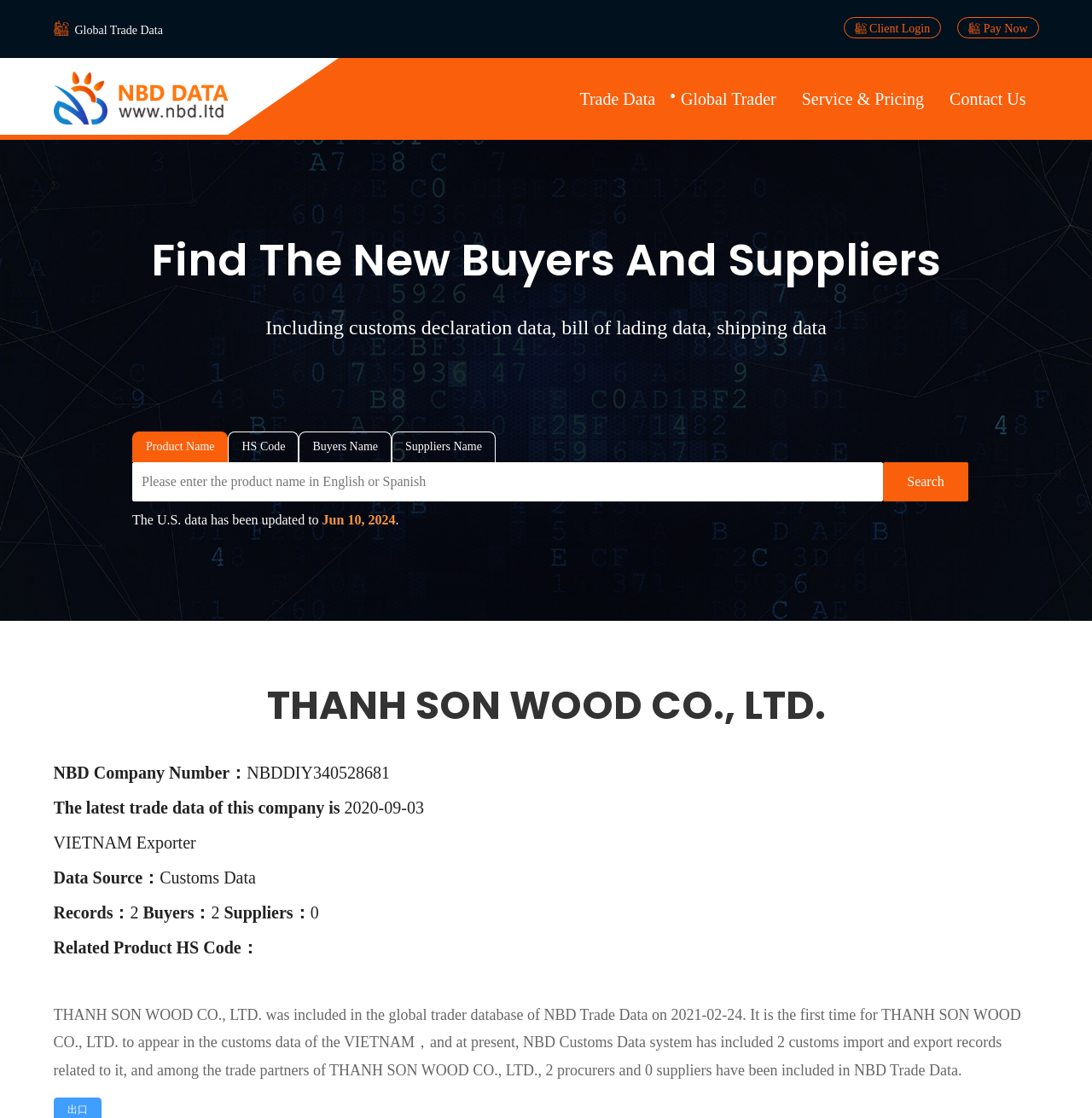What is the principal heading displayed on the webpage?

Find The New Buyers And Suppliers